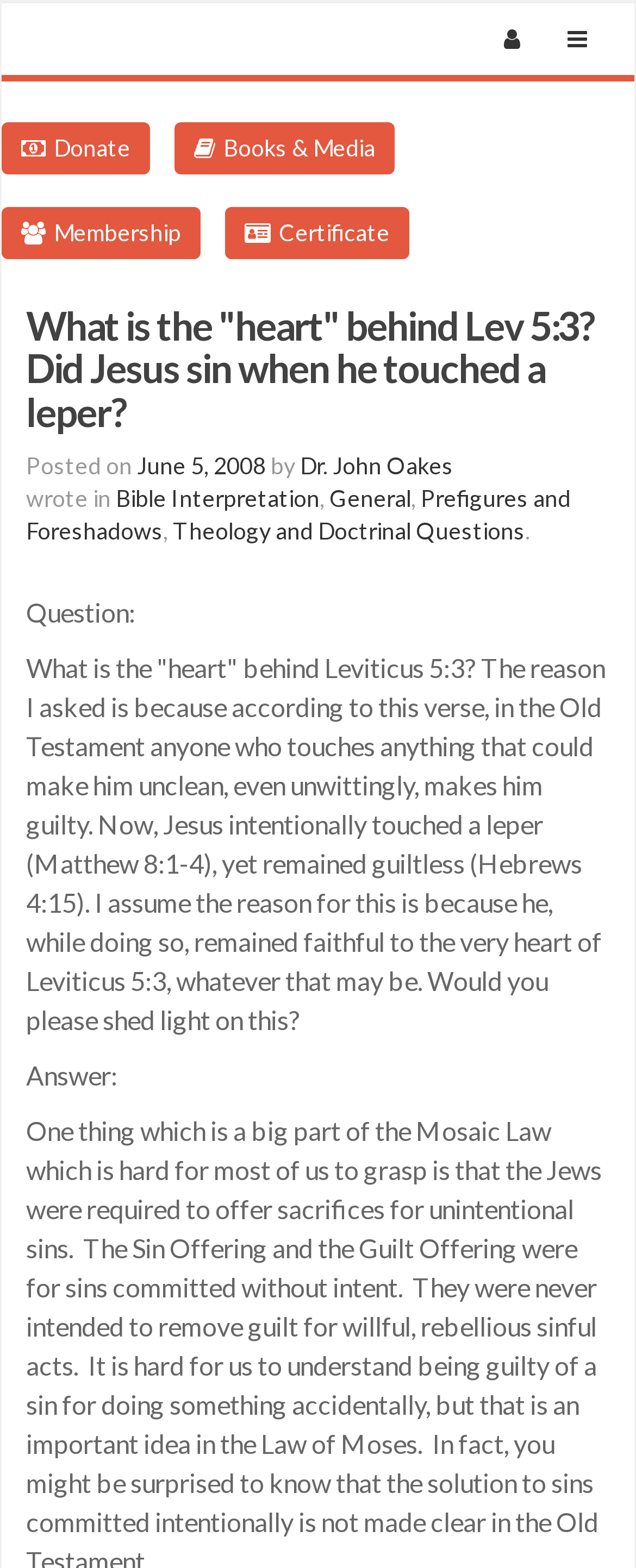Please find the bounding box coordinates of the element that must be clicked to perform the given instruction: "Click the Donate button". The coordinates should be four float numbers from 0 to 1, i.e., [left, top, right, bottom].

[0.003, 0.078, 0.236, 0.111]